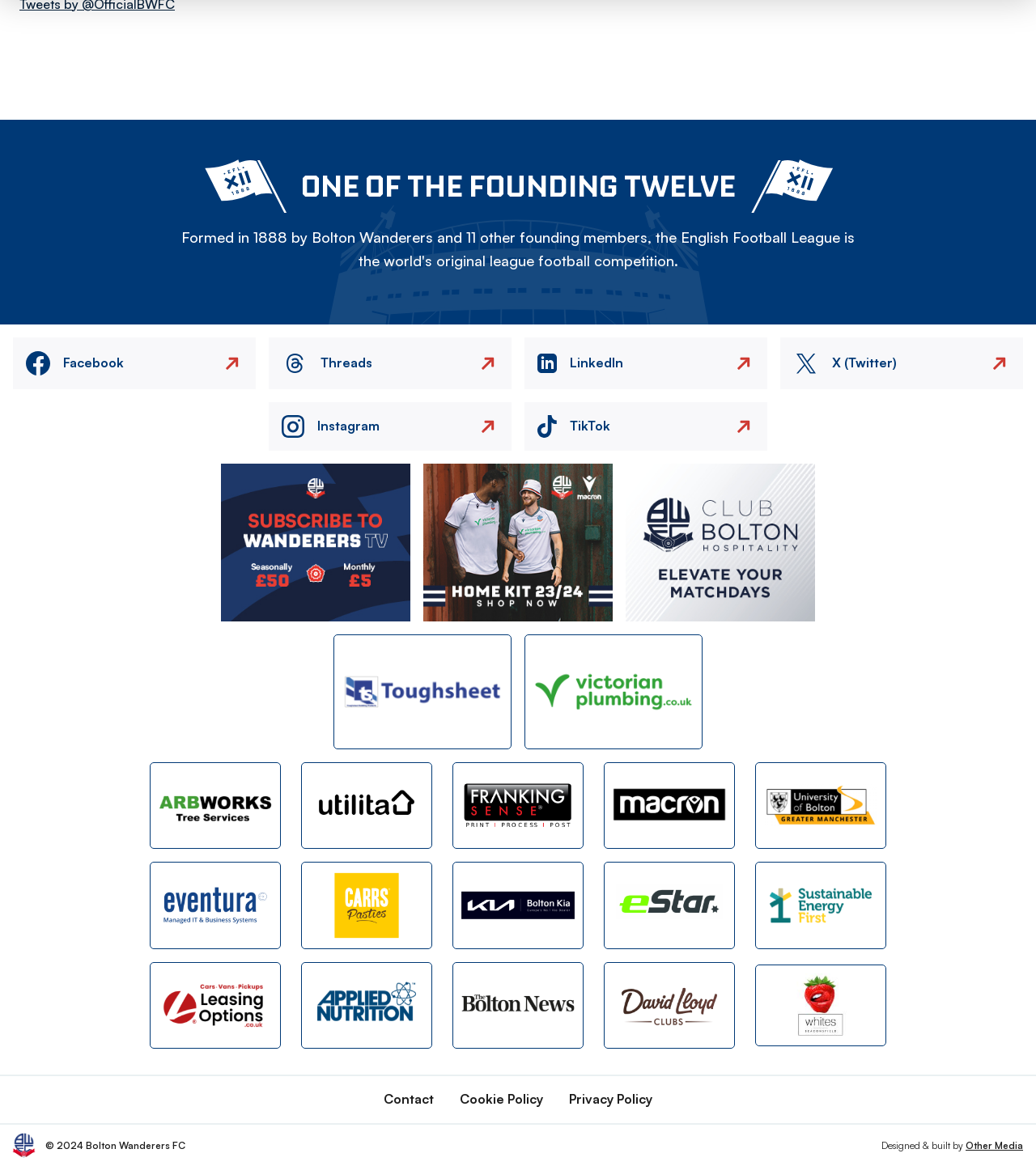Extract the bounding box for the UI element that matches this description: "Husqvarna Group Office Design".

None